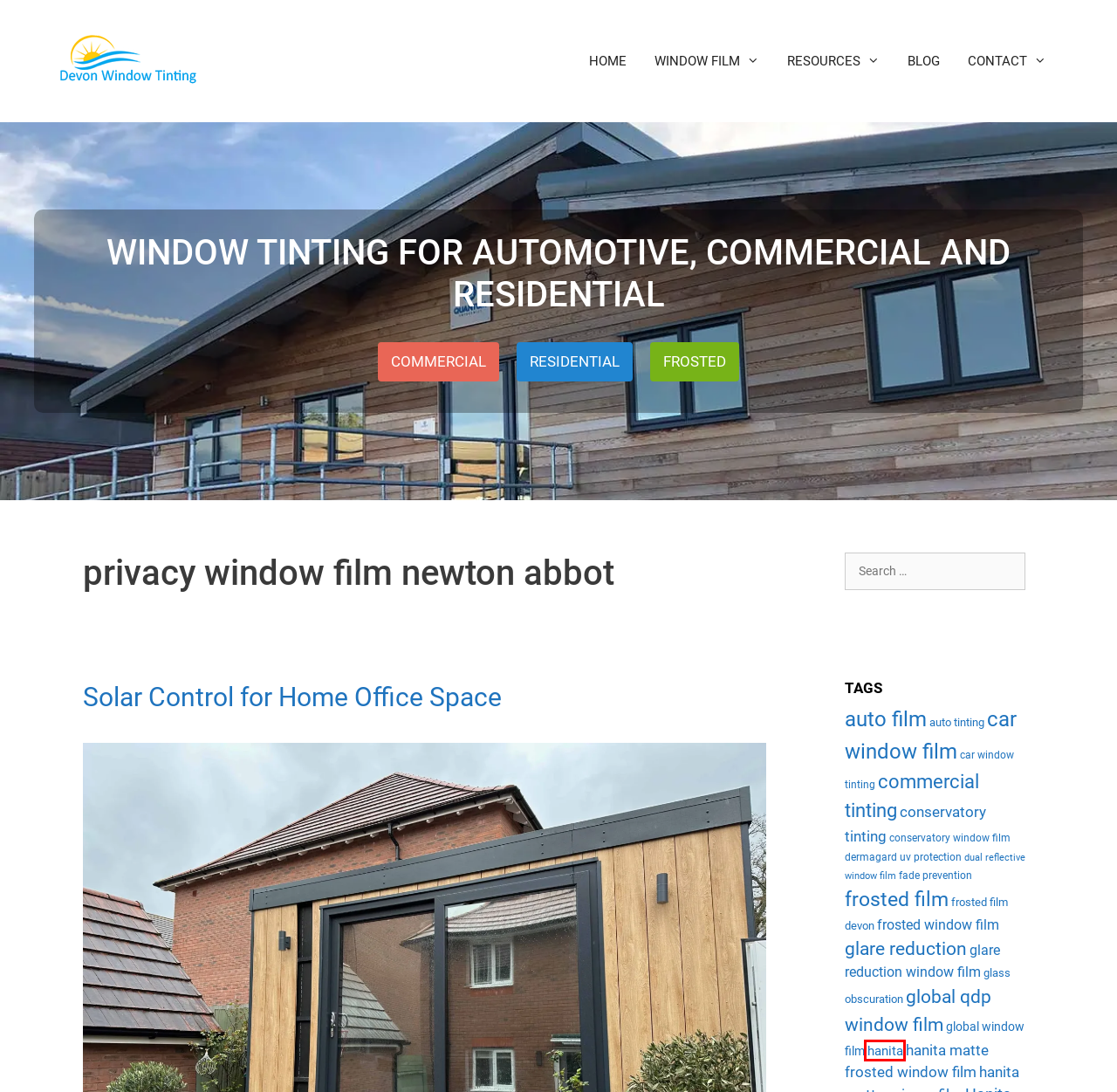Given a screenshot of a webpage featuring a red bounding box, identify the best matching webpage description for the new page after the element within the red box is clicked. Here are the options:
A. glare reduction window film Archives - Devon Window Tinting
B. Blog - Devon Window Tinting
C. frosted film Archives - Devon Window Tinting
D. dual reflective window film Archives - Devon Window Tinting
E. hanita Archives - Devon Window Tinting
F. auto film Archives - Devon Window Tinting
G. Window Tinting, Solar, UV, Glare, Privacy - Devon Window Tinting
H. frosted window film Archives - Devon Window Tinting

E